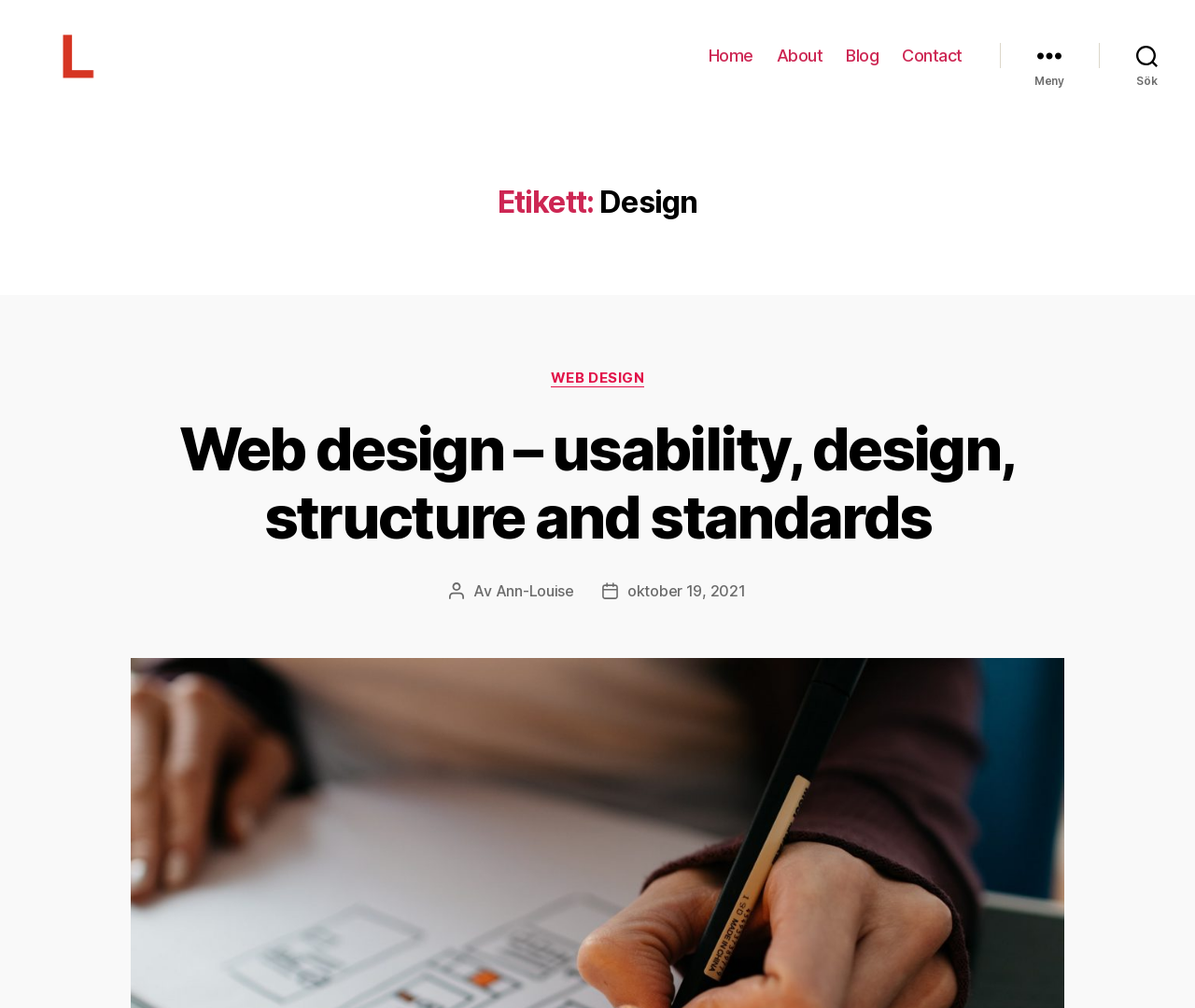Determine the bounding box coordinates of the clickable element to complete this instruction: "Read the blog post about Web design". Provide the coordinates in the format of four float numbers between 0 and 1, [left, top, right, bottom].

[0.15, 0.434, 0.85, 0.573]